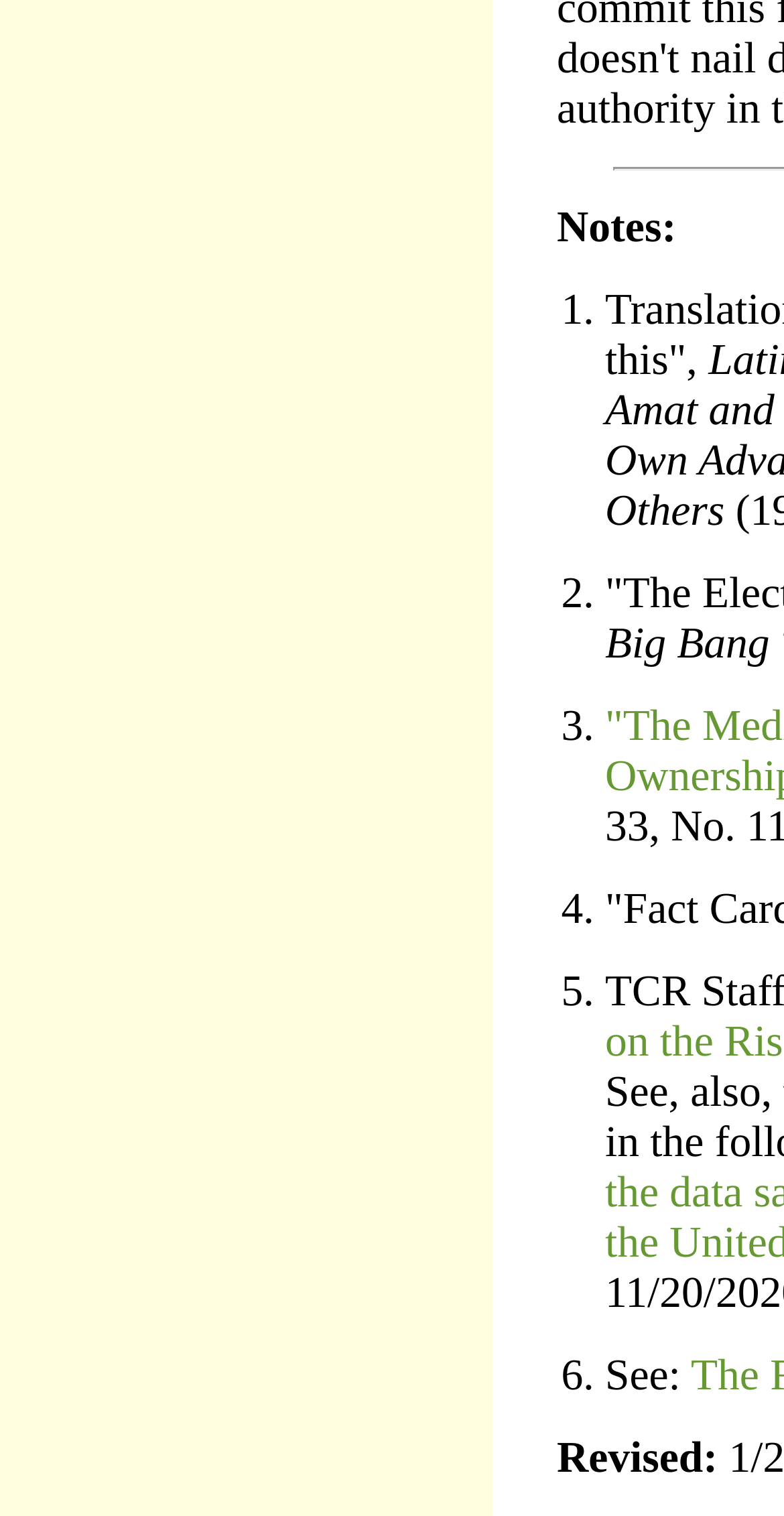Provide your answer in one word or a succinct phrase for the question: 
What is the first item in the list?

1.